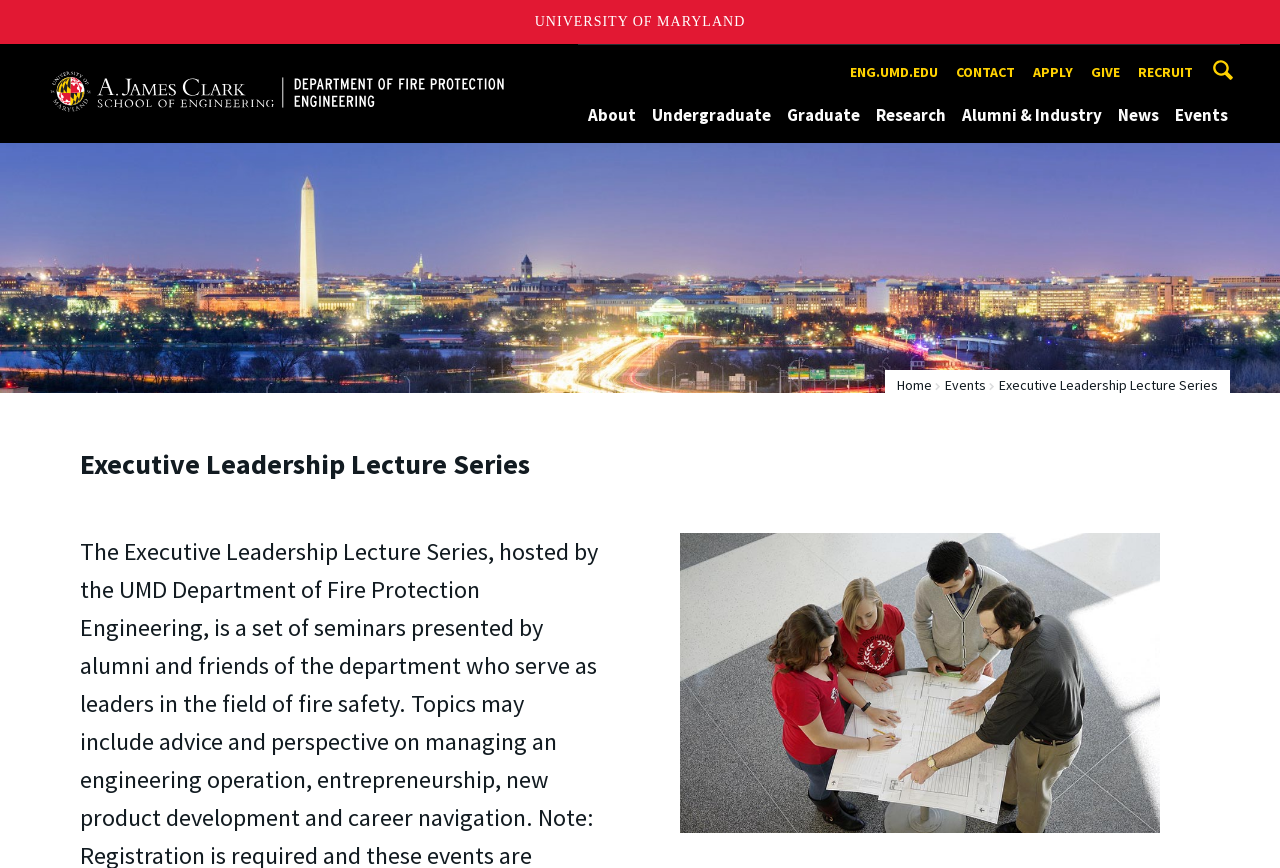Provide a single word or phrase answer to the question: 
How many links are in the top navigation bar?

6